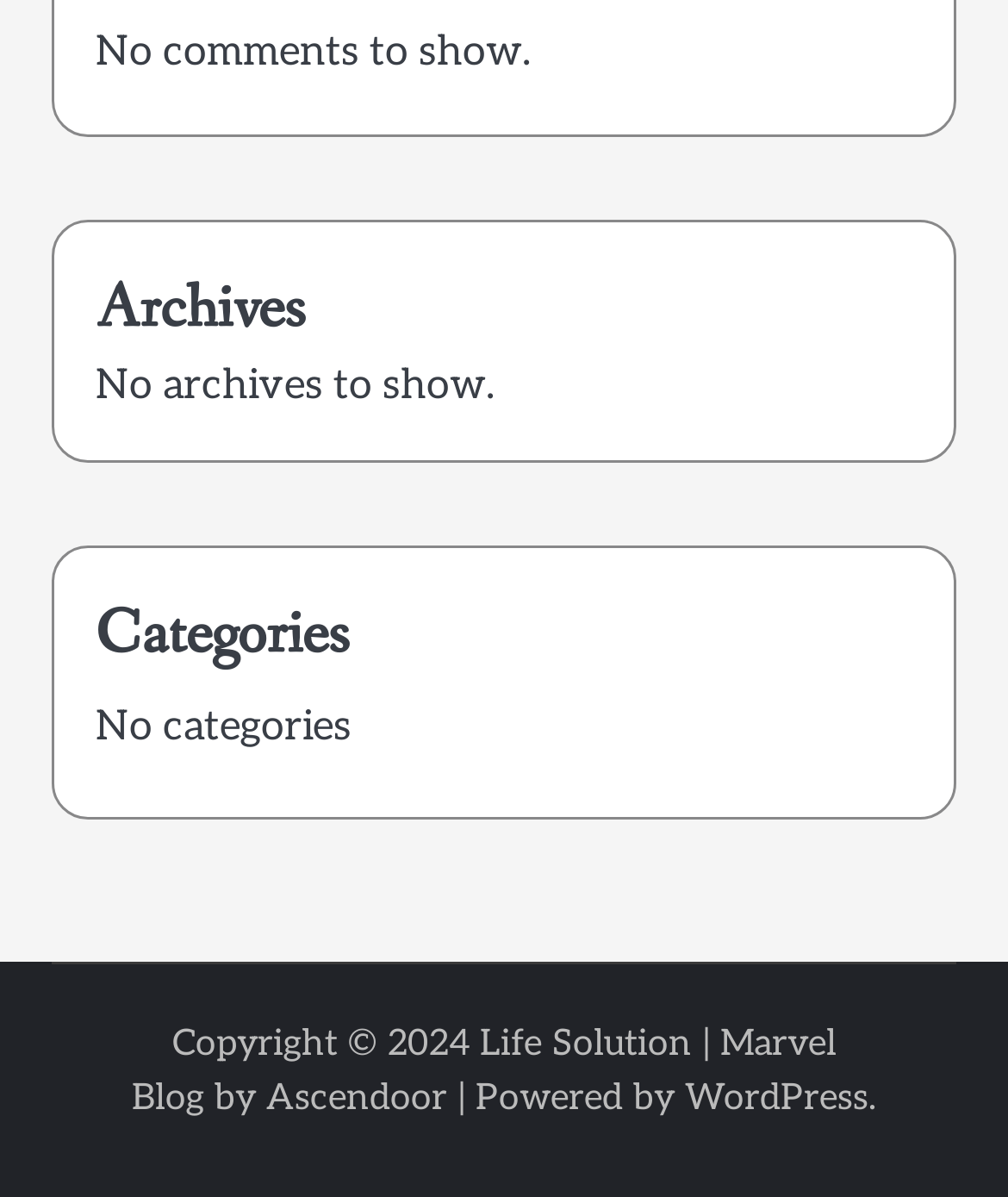Use a single word or phrase to answer the following:
Are there any comments shown?

No comments